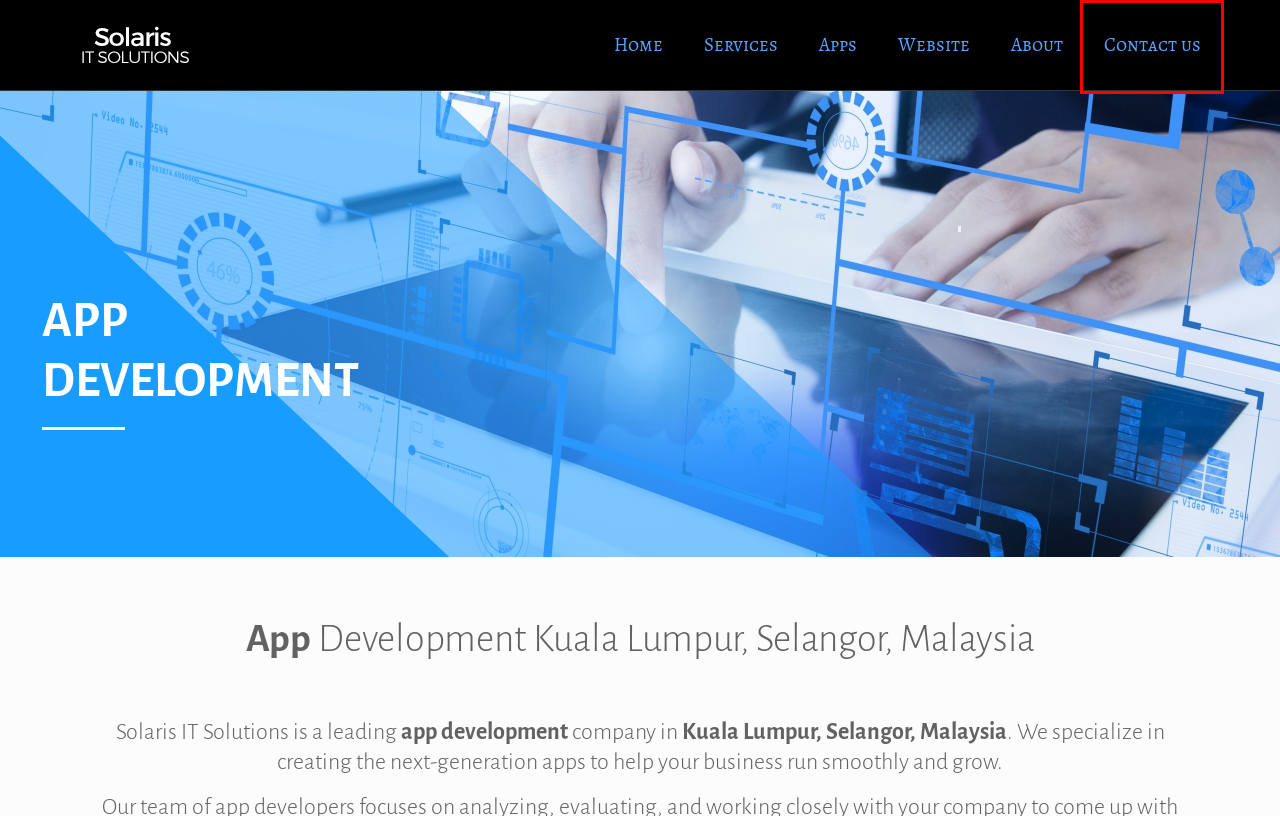Please examine the screenshot provided, which contains a red bounding box around a UI element. Select the webpage description that most accurately describes the new page displayed after clicking the highlighted element. Here are the candidates:
A. About Solaris IT Solutions - Software Development Company
B. Software Development Sabah, Kota Kianbalu and Malaysia
C. Software Development Company Kuala Lumpur and Selangor
D. Website Development Kuala Lumpur, Selangor, Malaysia
E. Solaris IT Solutions: A Leading App Development Company in Kuala Lumpur, Malaysia by Benidict Nelson
F. Solaris Software Development Kuala Lumpur and Selangor - Contact Us
G. Solaris IT Solutions Services - Software Development Company
H. Software Development Company Selangor, Malaysia

F